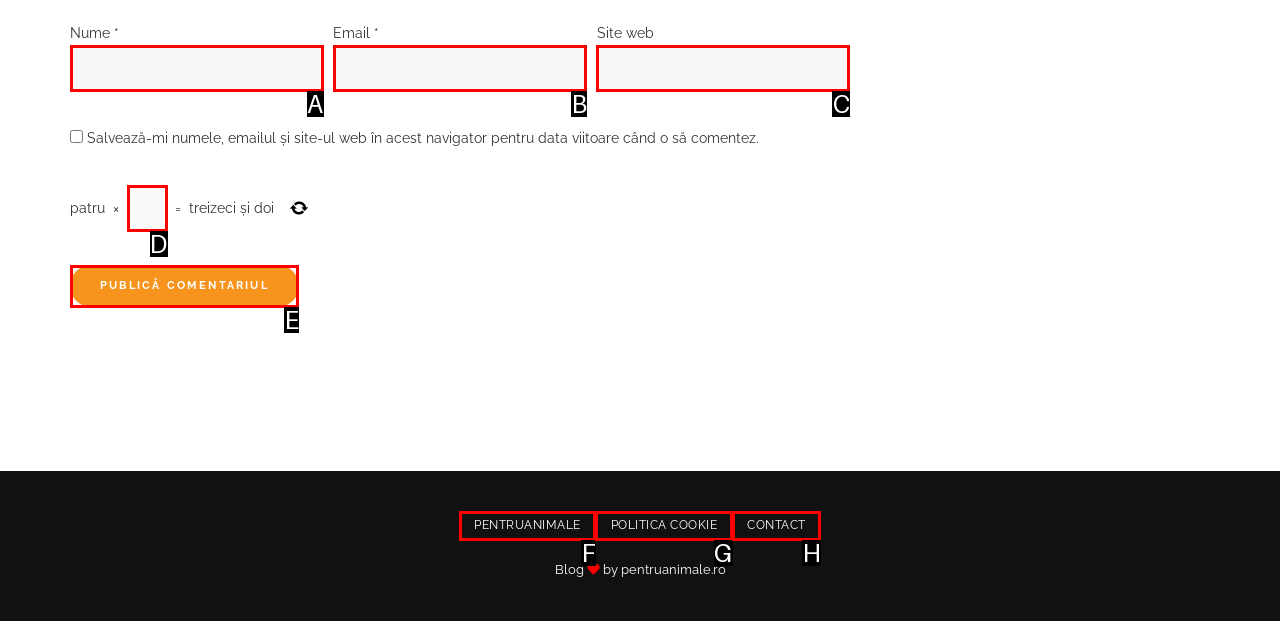Identify which HTML element matches the description: name="submit" value="Publică comentariul"
Provide your answer in the form of the letter of the correct option from the listed choices.

E